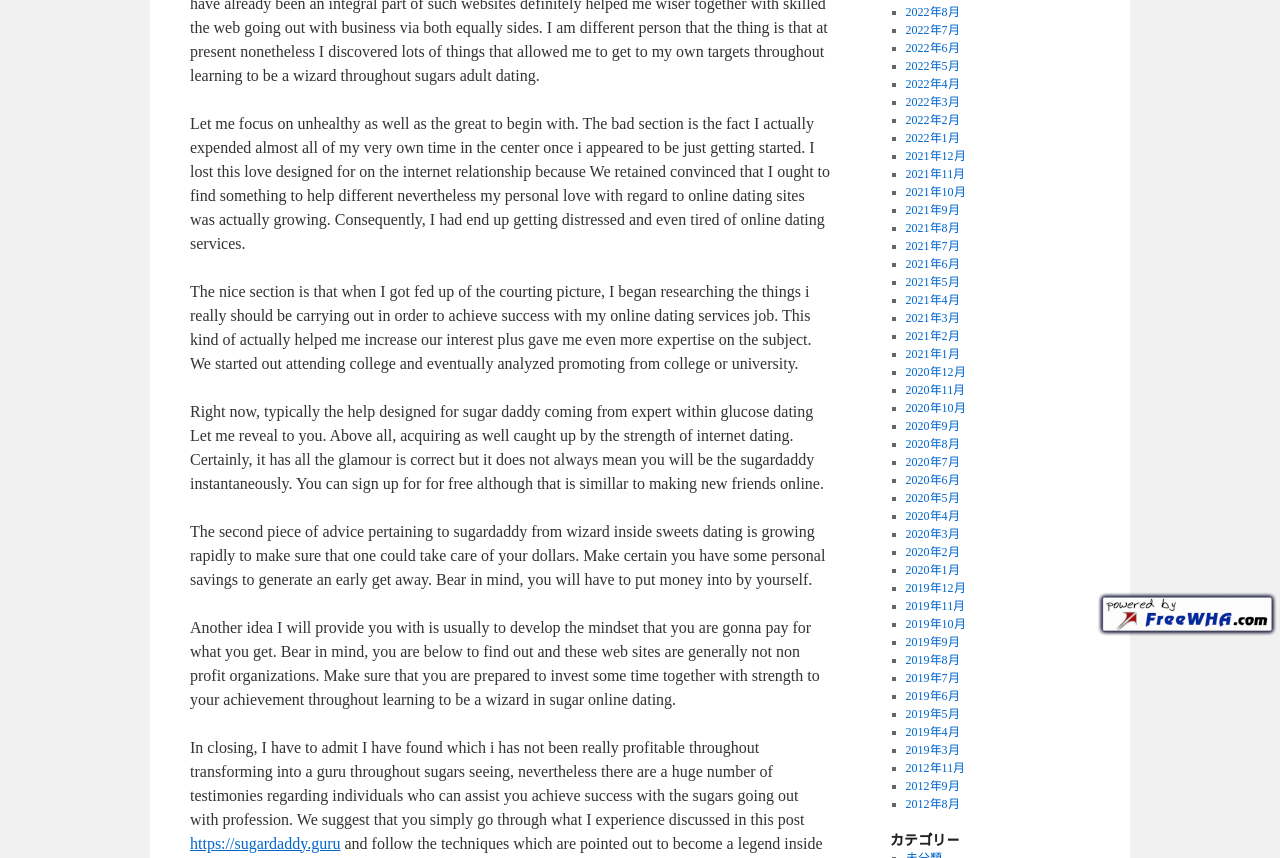Identify the bounding box coordinates for the UI element described as follows: "2021年11月". Ensure the coordinates are four float numbers between 0 and 1, formatted as [left, top, right, bottom].

[0.707, 0.195, 0.754, 0.211]